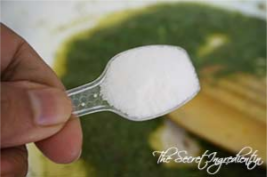Please provide a short answer using a single word or phrase for the question:
What is the importance of the spoon?

Measuring ingredients accurately